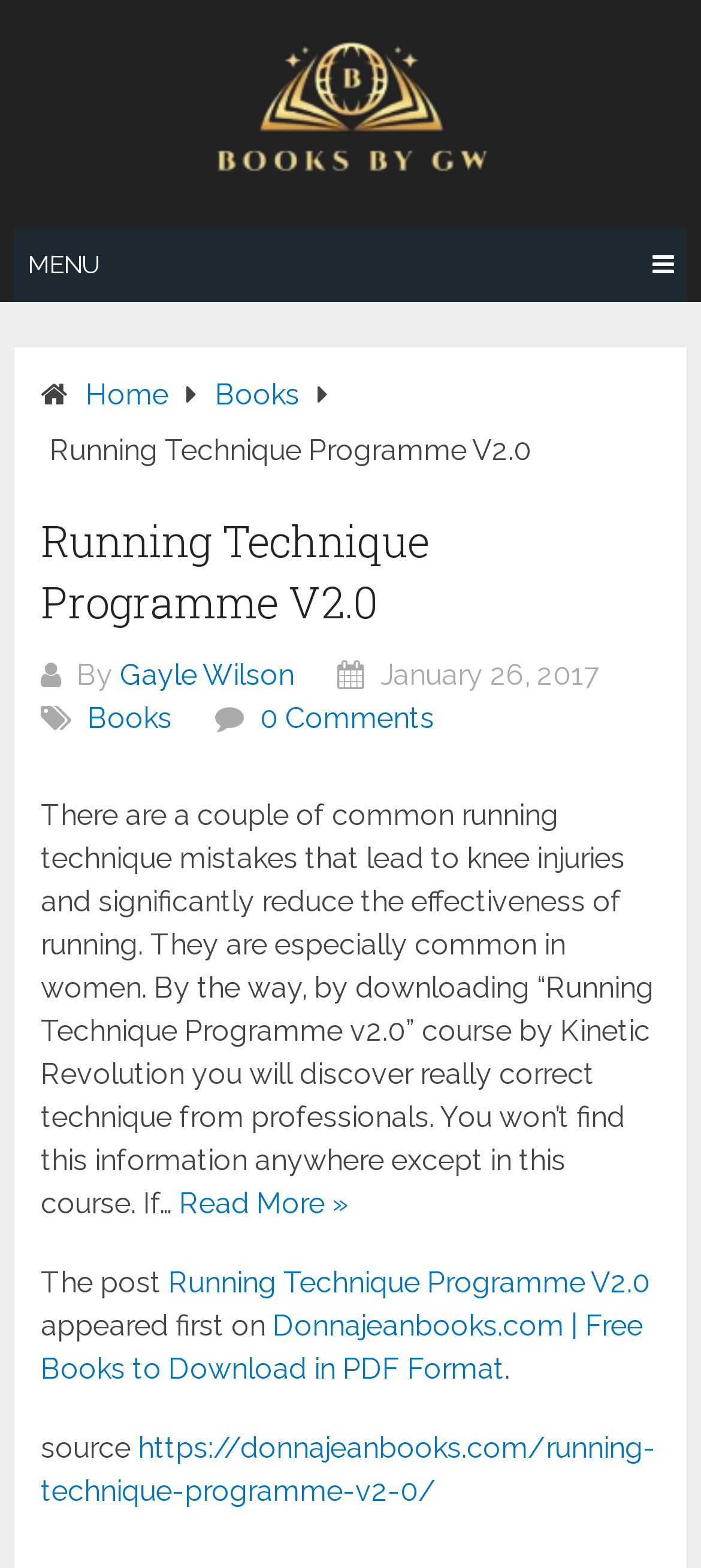Identify the bounding box coordinates of the region I need to click to complete this instruction: "Read more about running technique mistakes".

[0.256, 0.757, 0.497, 0.779]